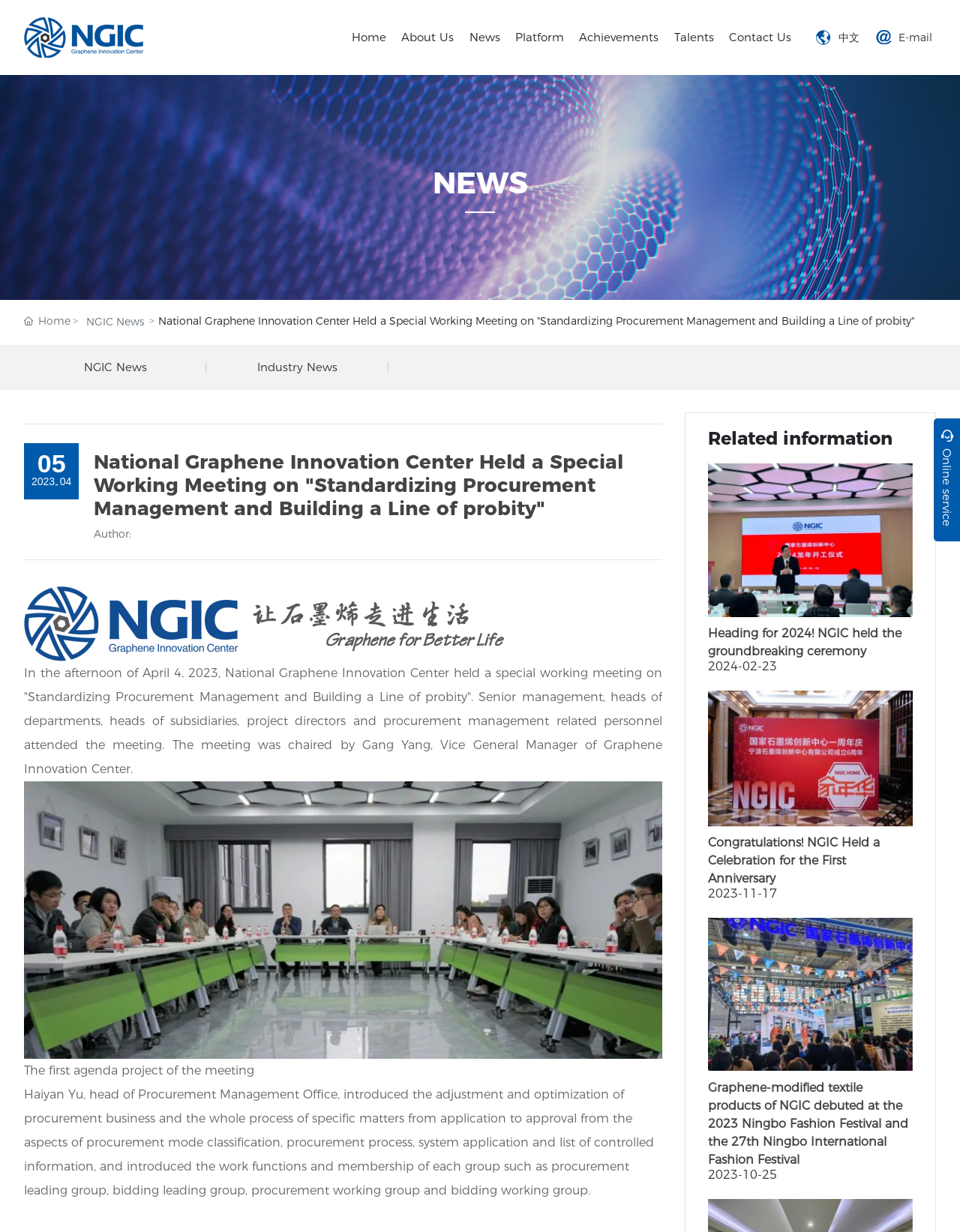Please specify the bounding box coordinates of the clickable section necessary to execute the following command: "Click the 'About Us' link".

[0.41, 0.006, 0.481, 0.055]